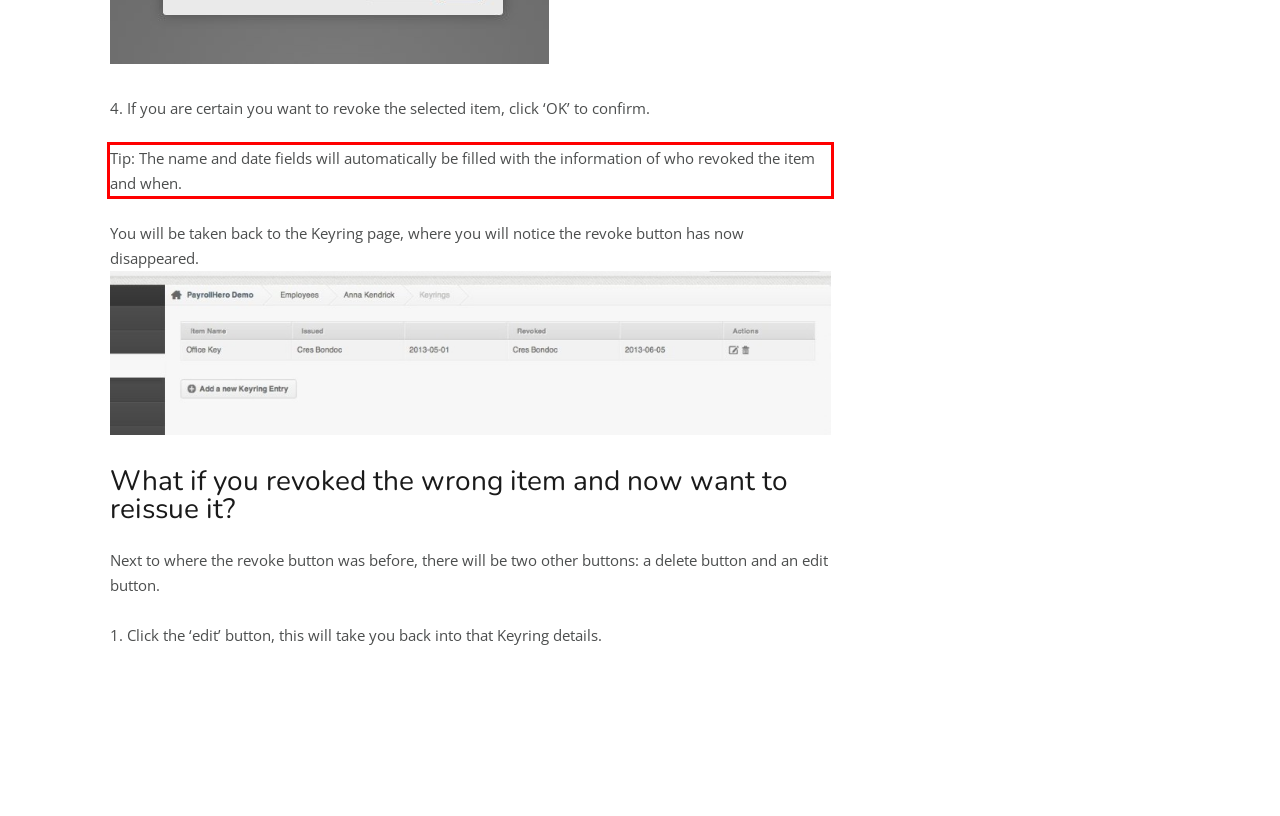You have a screenshot of a webpage with a UI element highlighted by a red bounding box. Use OCR to obtain the text within this highlighted area.

Tip: The name and date fields will automatically be filled with the information of who revoked the item and when.